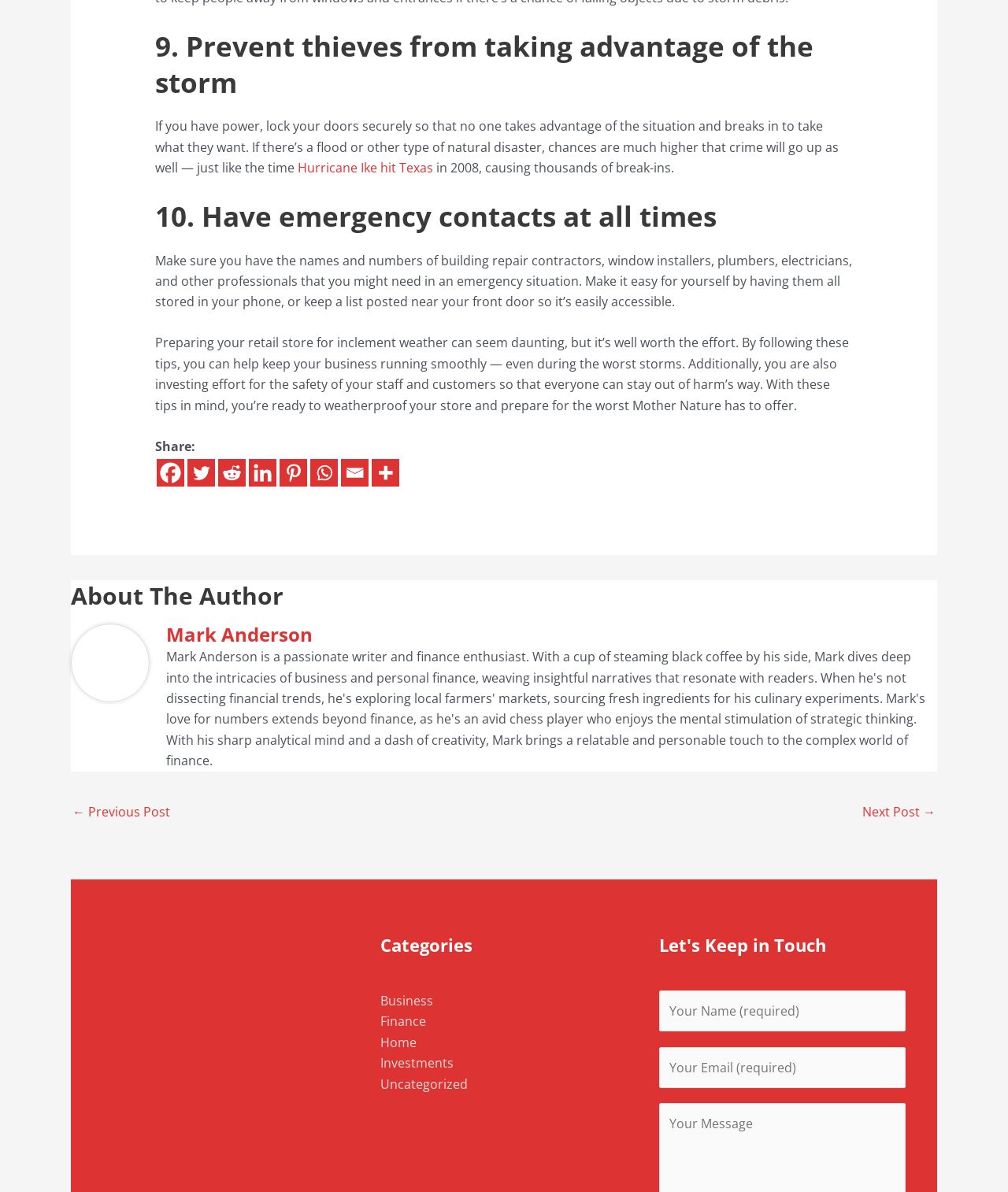Locate the bounding box coordinates of the element you need to click to accomplish the task described by this instruction: "Click on the link to share on Facebook".

[0.155, 0.385, 0.183, 0.408]